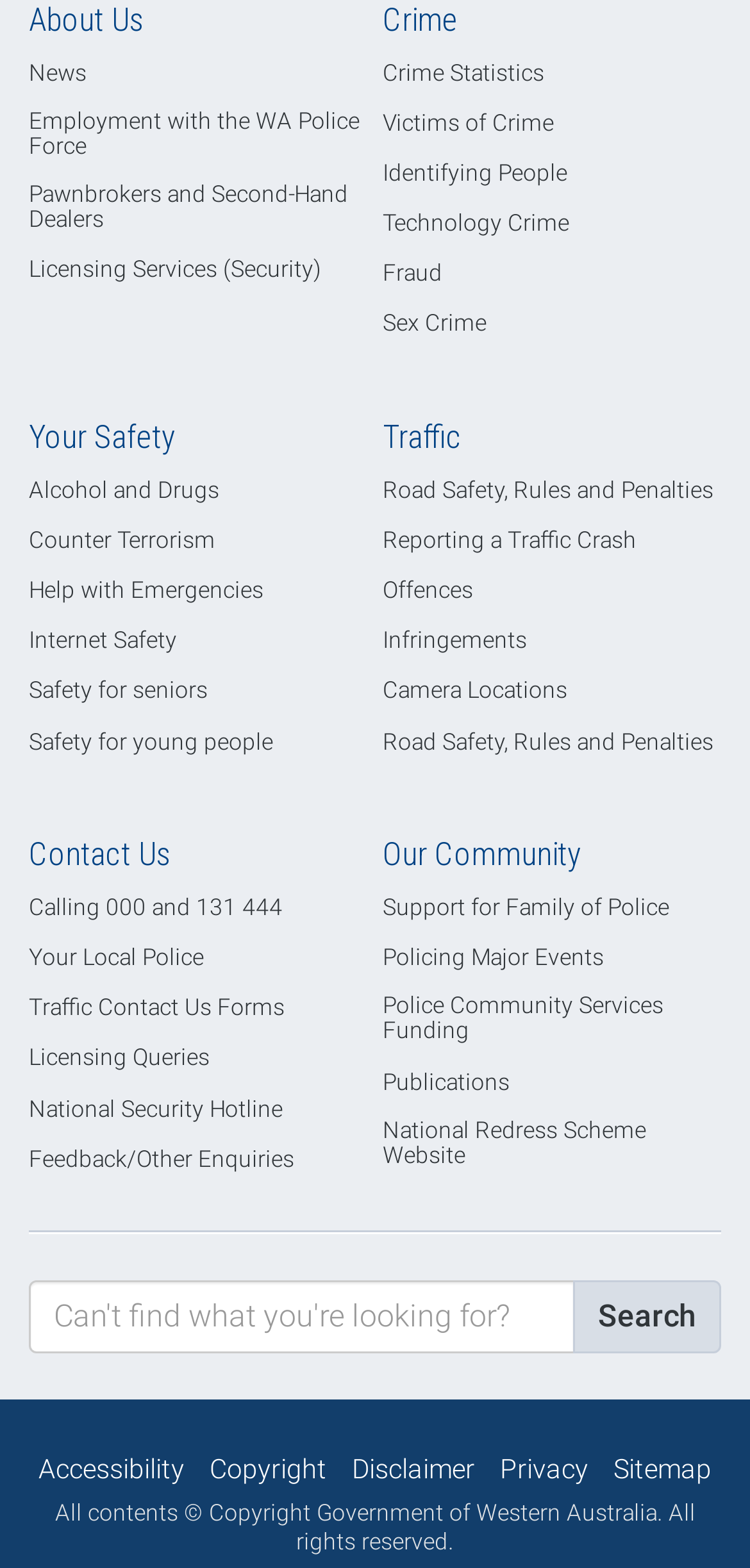Determine the coordinates of the bounding box that should be clicked to complete the instruction: "Contact Us". The coordinates should be represented by four float numbers between 0 and 1: [left, top, right, bottom].

[0.038, 0.528, 0.49, 0.56]